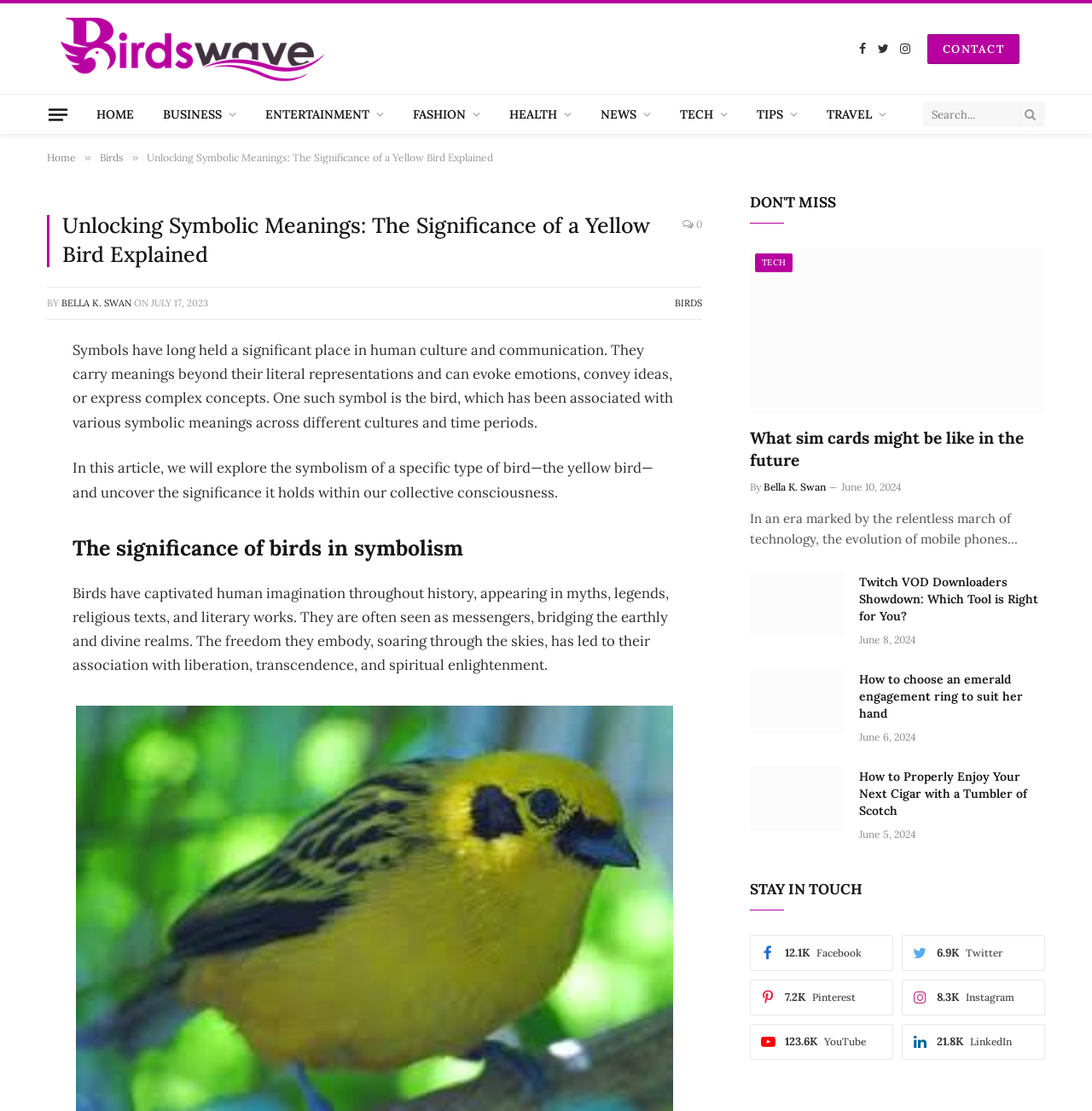Using the provided element description: "Twitter", identify the bounding box coordinates. The coordinates should be four floats between 0 and 1 in the order [left, top, right, bottom].

[0.8, 0.026, 0.818, 0.061]